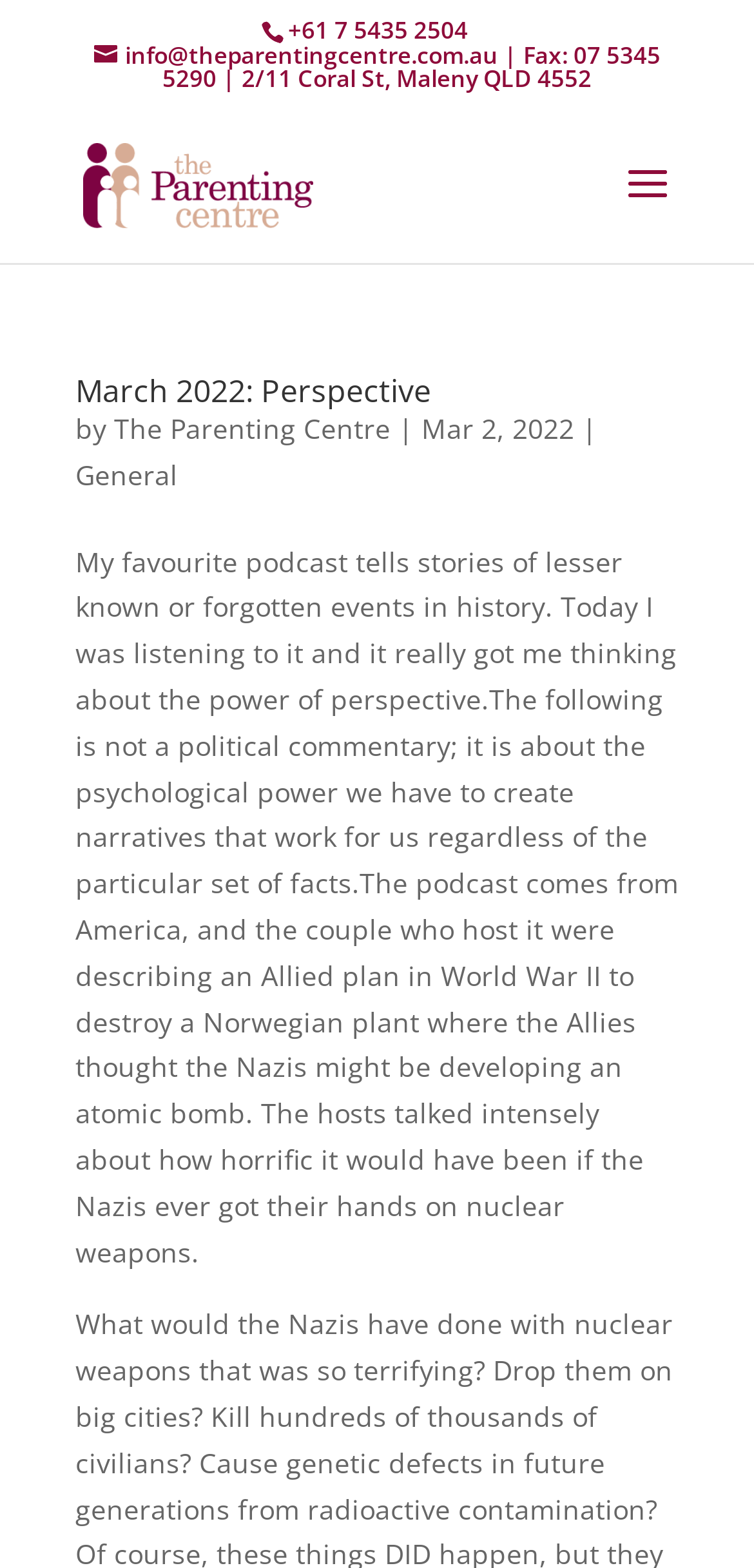What is the title of the article on the webpage?
Refer to the image and give a detailed response to the question.

I found the title by looking at the heading element with the bounding box coordinates [0.1, 0.239, 0.9, 0.259] which contains the text 'March 2022: Perspective'.